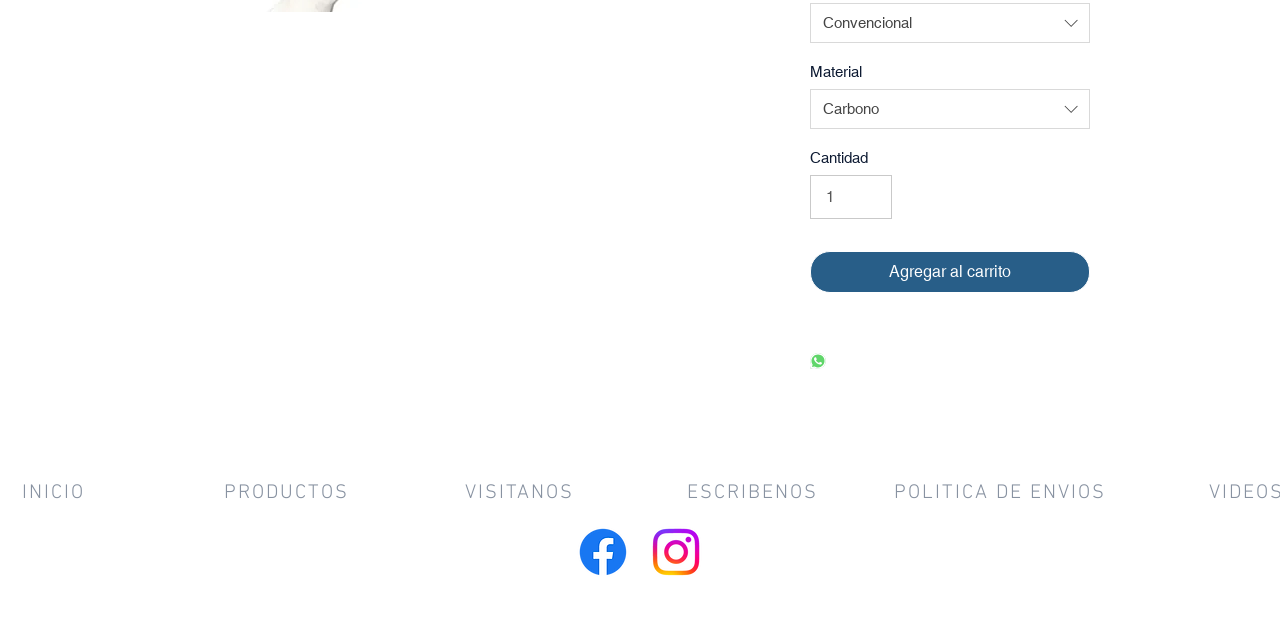Determine the bounding box of the UI component based on this description: "aria-label="Instagram"". The bounding box coordinates should be four float values between 0 and 1, i.e., [left, top, right, bottom].

[0.504, 0.813, 0.552, 0.91]